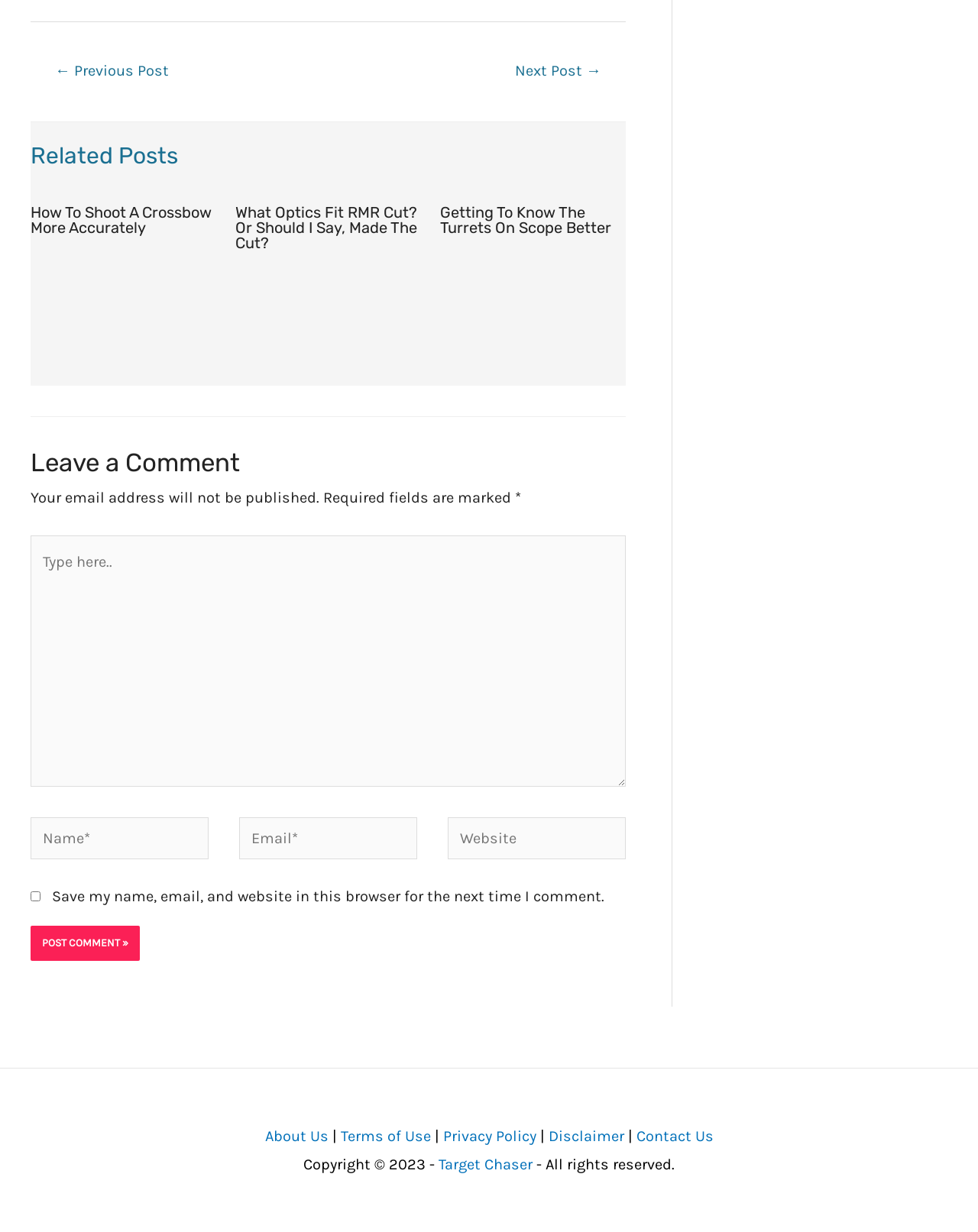What is the purpose of the checkbox? Please answer the question using a single word or phrase based on the image.

Save my name, email, and website